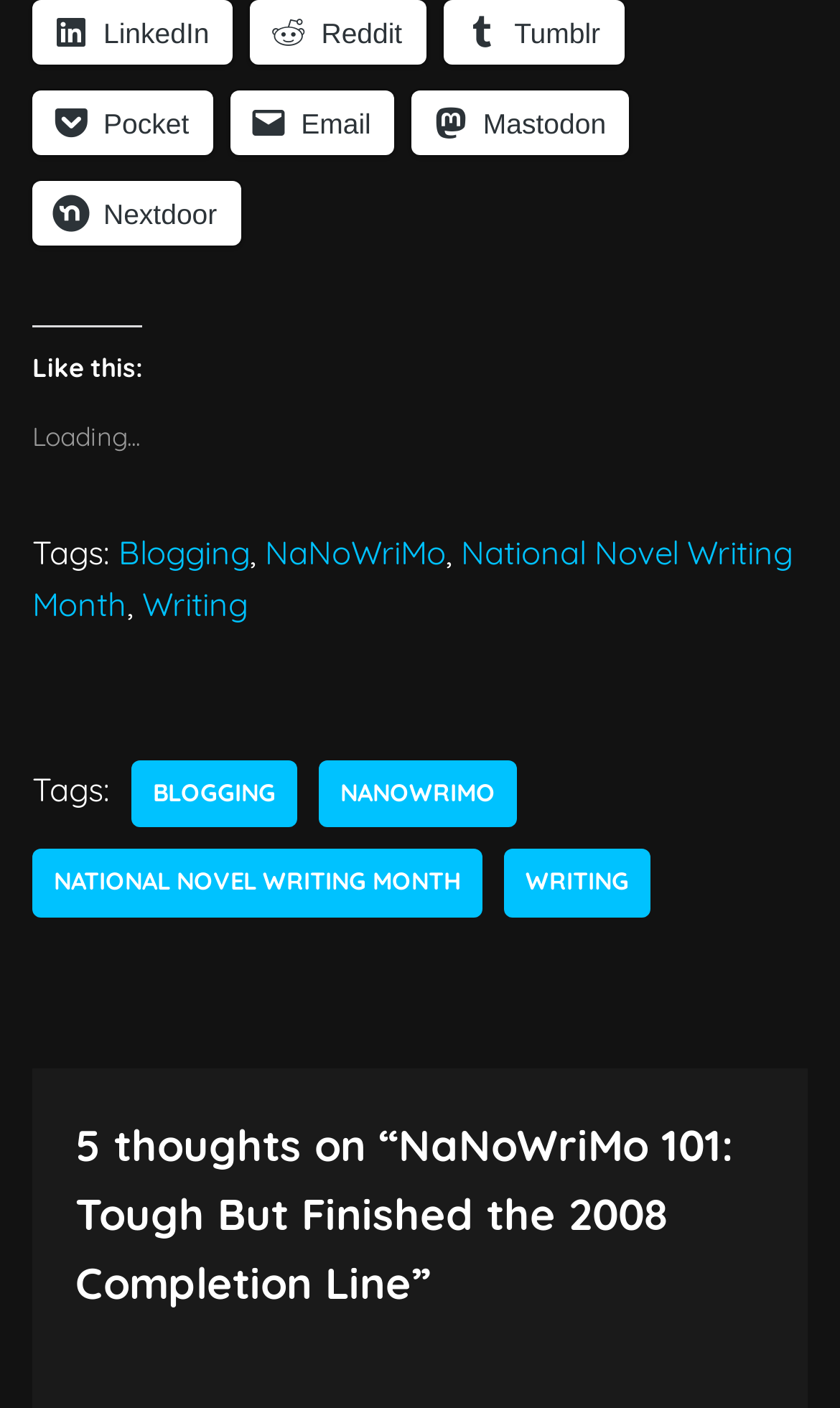Highlight the bounding box coordinates of the region I should click on to meet the following instruction: "Check the Writing tag".

[0.6, 0.603, 0.774, 0.651]